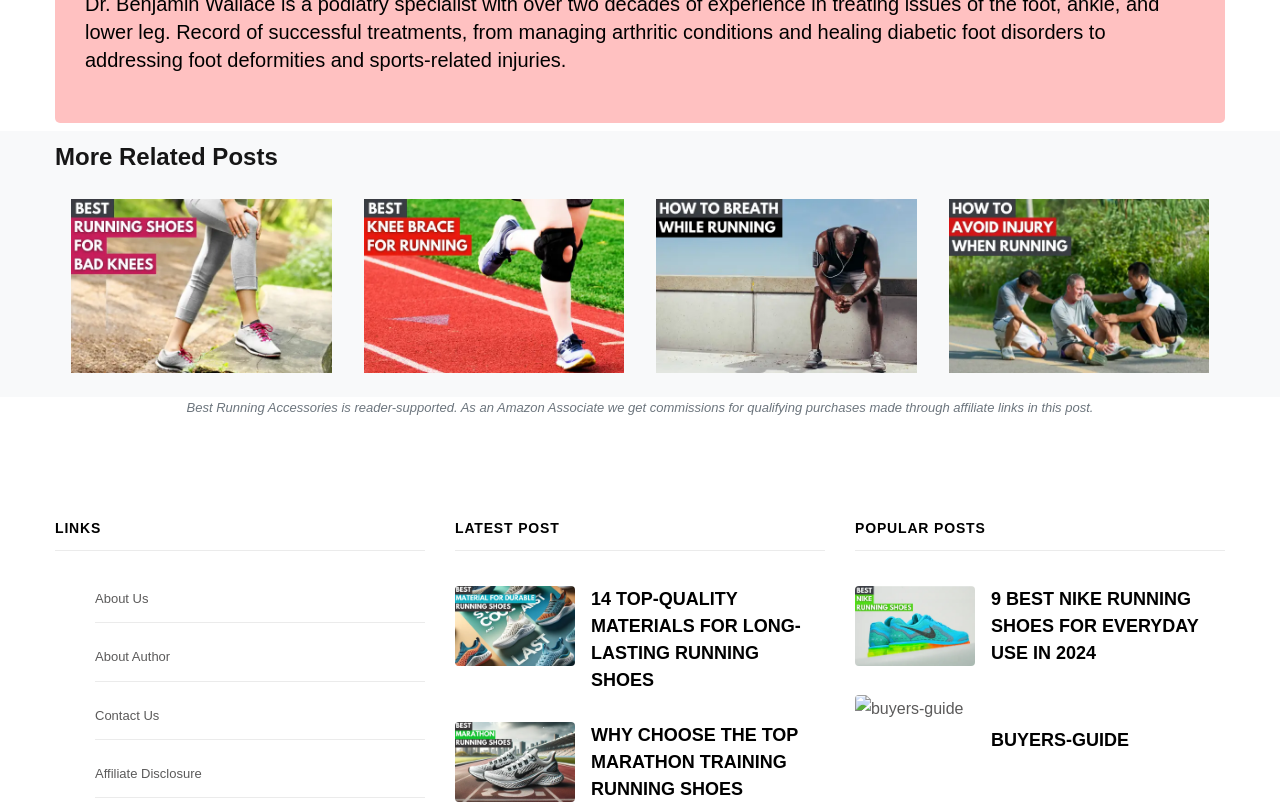Determine the bounding box coordinates of the region to click in order to accomplish the following instruction: "View the latest post about top-quality materials for long-lasting running shoes". Provide the coordinates as four float numbers between 0 and 1, specifically [left, top, right, bottom].

[0.355, 0.727, 0.645, 0.871]